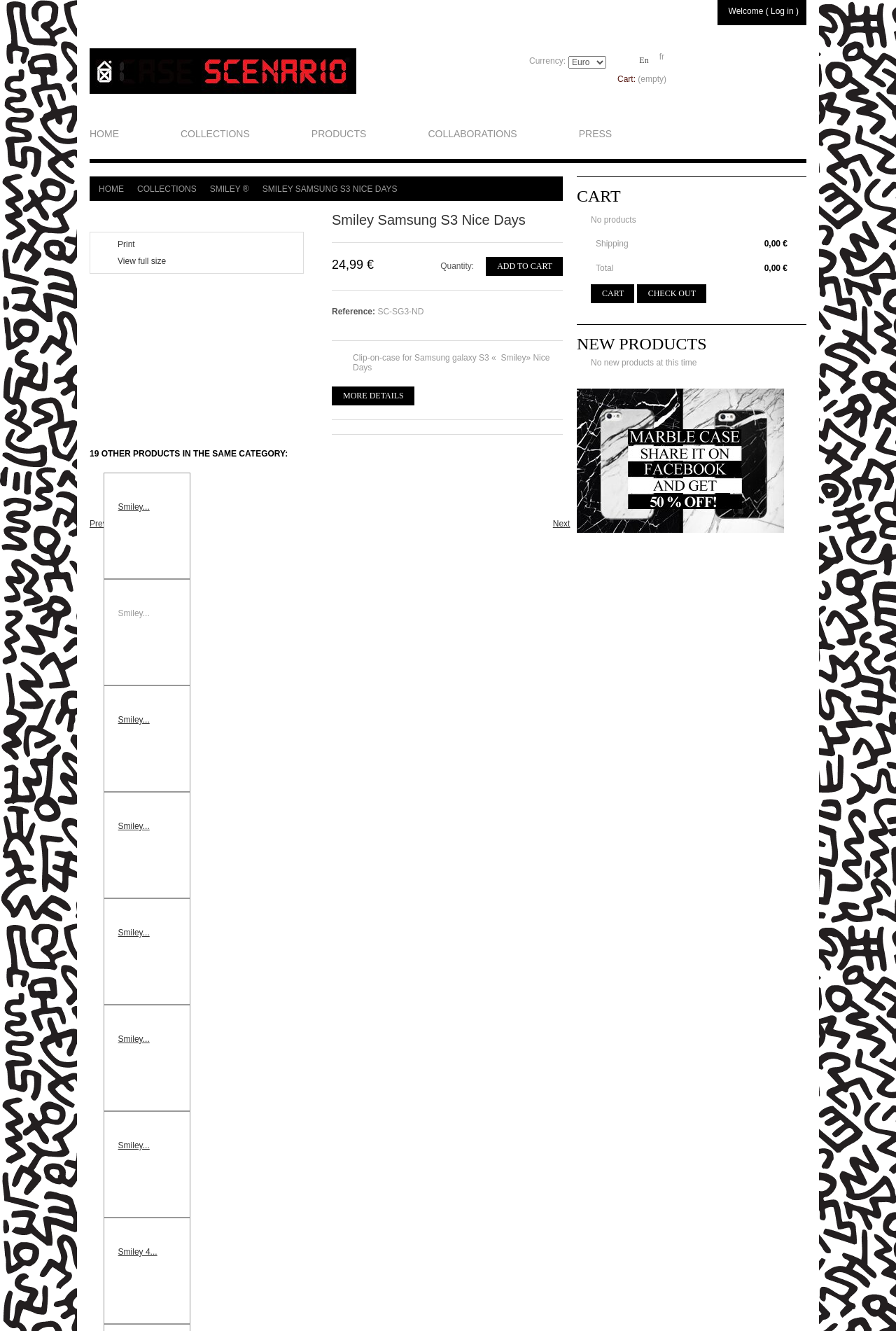Determine the bounding box coordinates of the clickable region to follow the instruction: "Check the 'CART' content".

[0.644, 0.133, 0.9, 0.158]